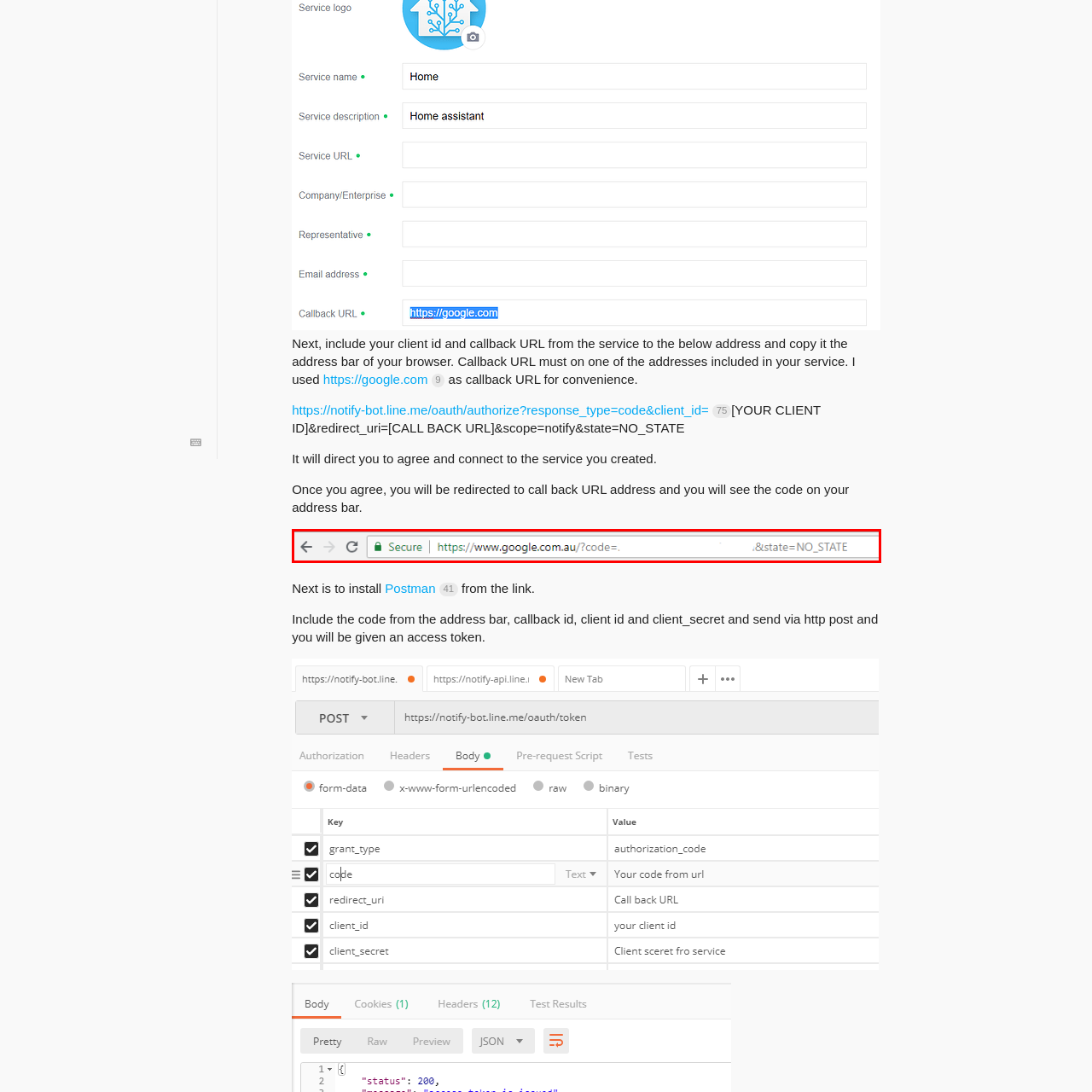What type of process may have just been completed?  
Study the image enclosed by the red boundary and furnish a detailed answer based on the visual details observed in the image.

The query parameter in the URL suggests that the user may have just completed an authentication or authorization process, which is typically required for online services that need user authentication.